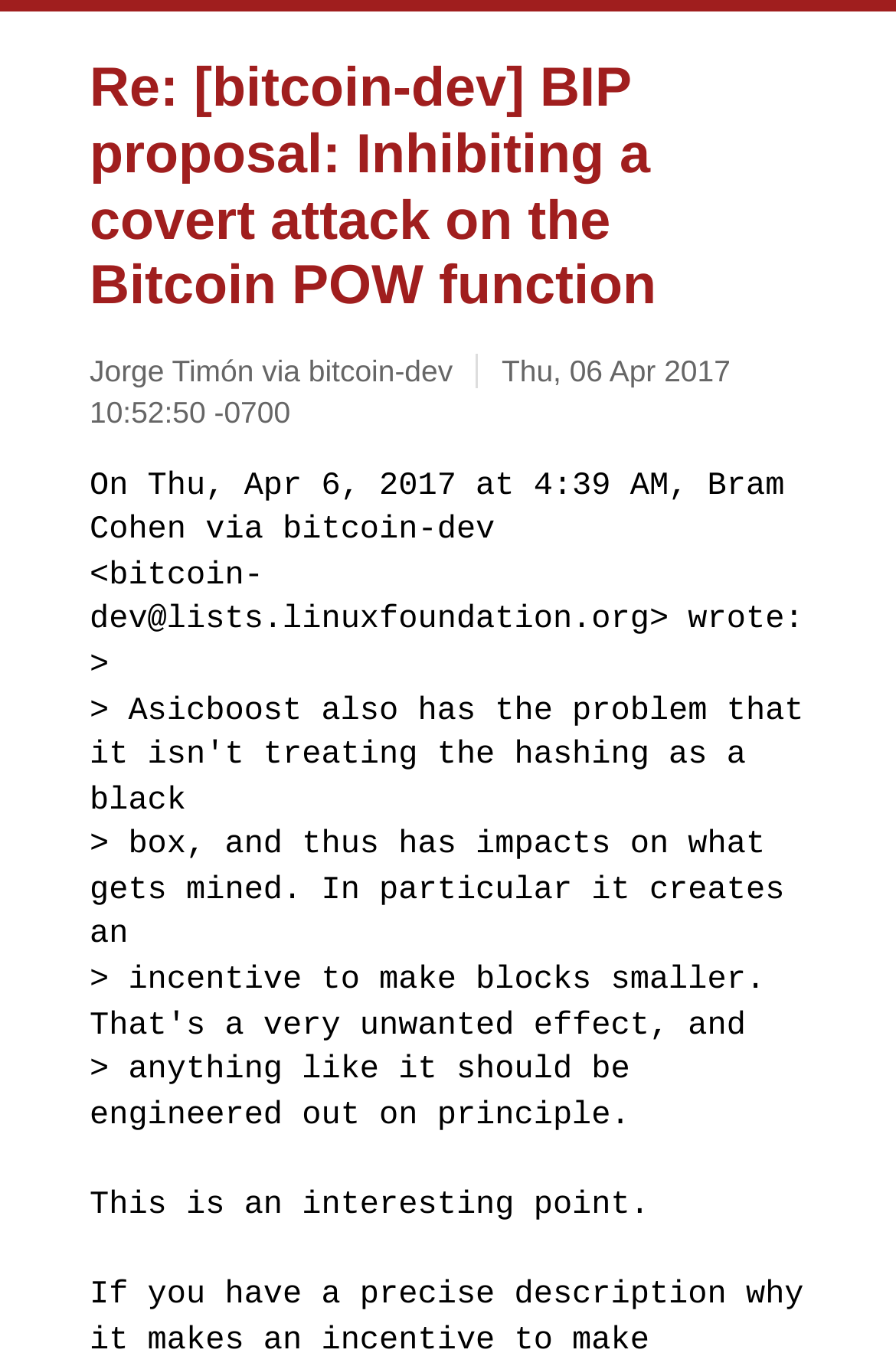Using the element description provided, determine the bounding box coordinates in the format (top-left x, top-left y, bottom-right x, bottom-right y). Ensure that all values are floating point numbers between 0 and 1. Element description: Jorge Timón via bitcoin-dev

[0.1, 0.259, 0.505, 0.284]